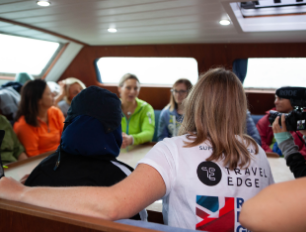What is the logo on the woman's shirt?
Look at the image and respond with a one-word or short-phrase answer.

TRAVEL EDGE